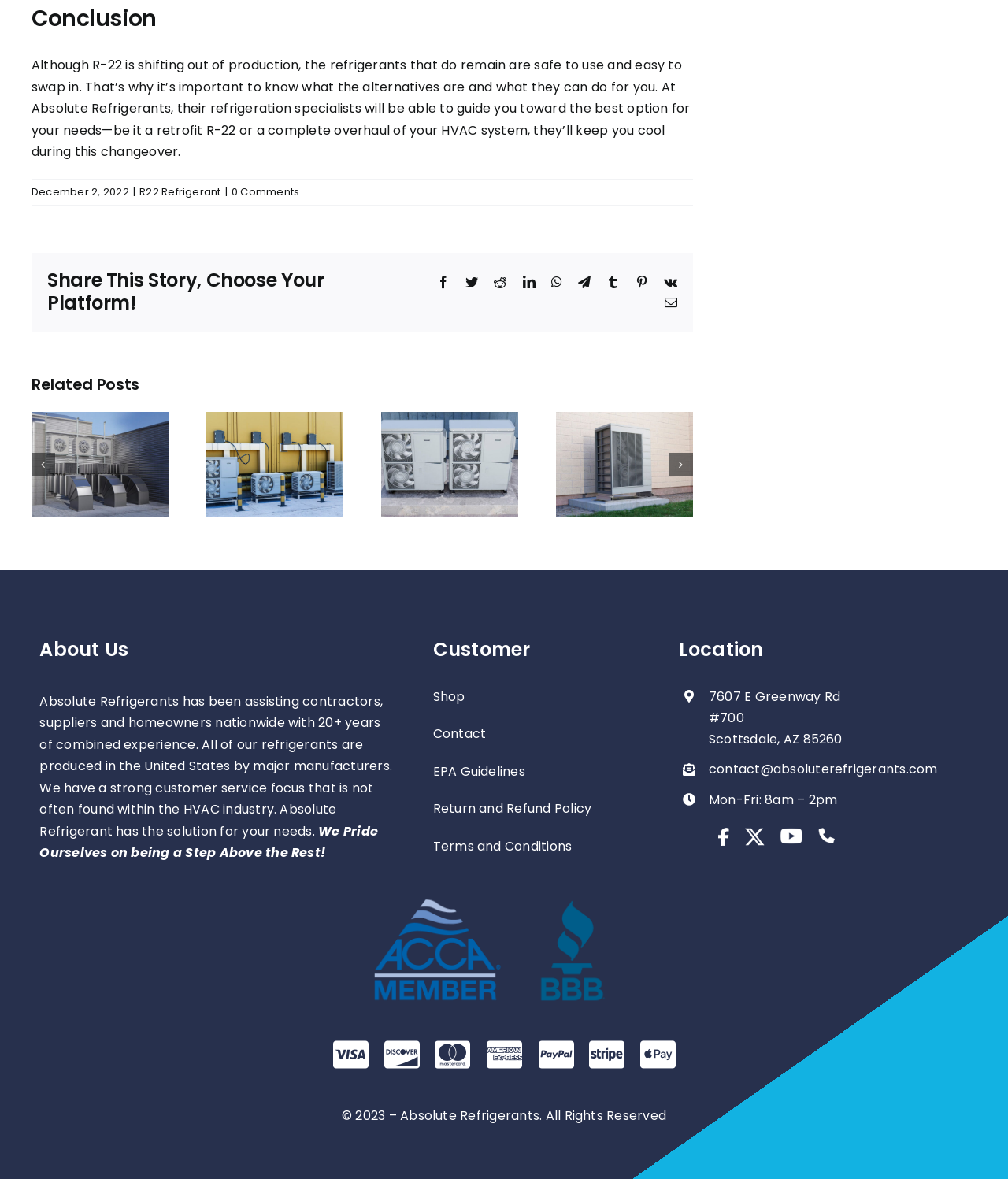Could you specify the bounding box coordinates for the clickable section to complete the following instruction: "Click on the 'R22 Refrigerant' link"?

[0.138, 0.156, 0.219, 0.169]